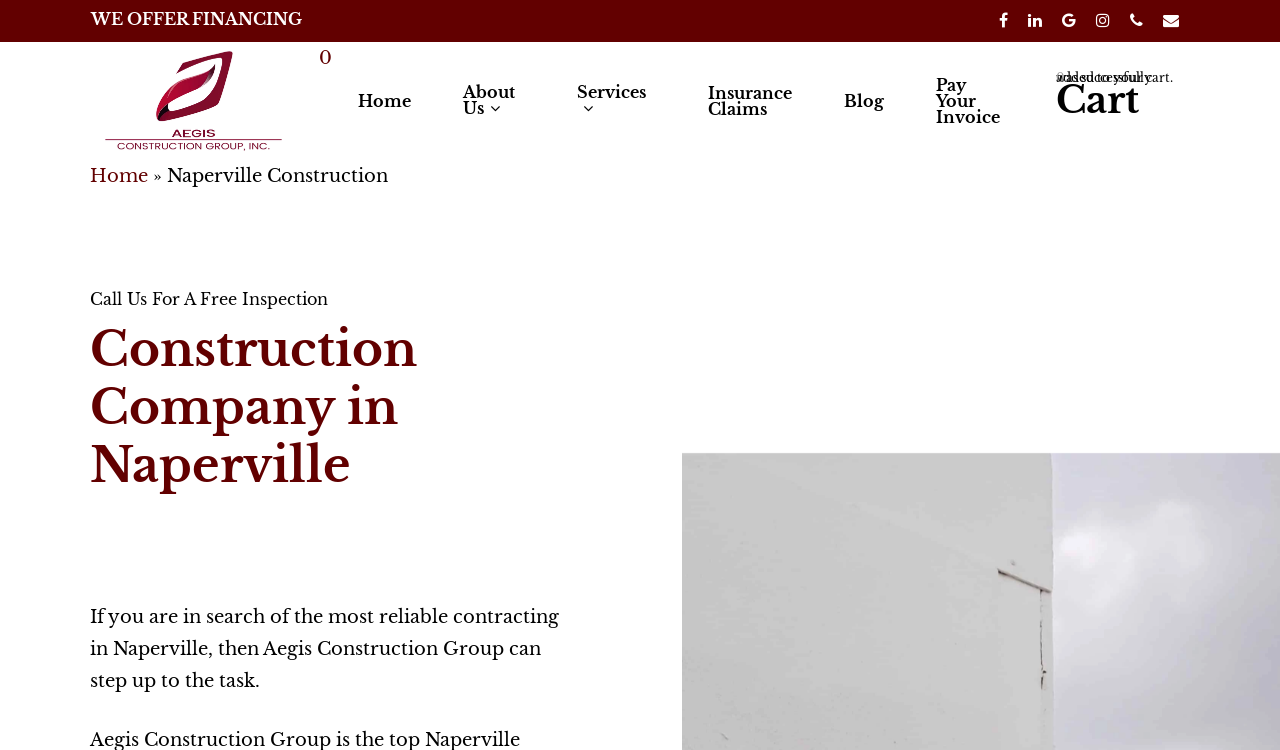Specify the bounding box coordinates of the area to click in order to follow the given instruction: "Click the phone number link."

[0.807, 0.866, 0.909, 0.895]